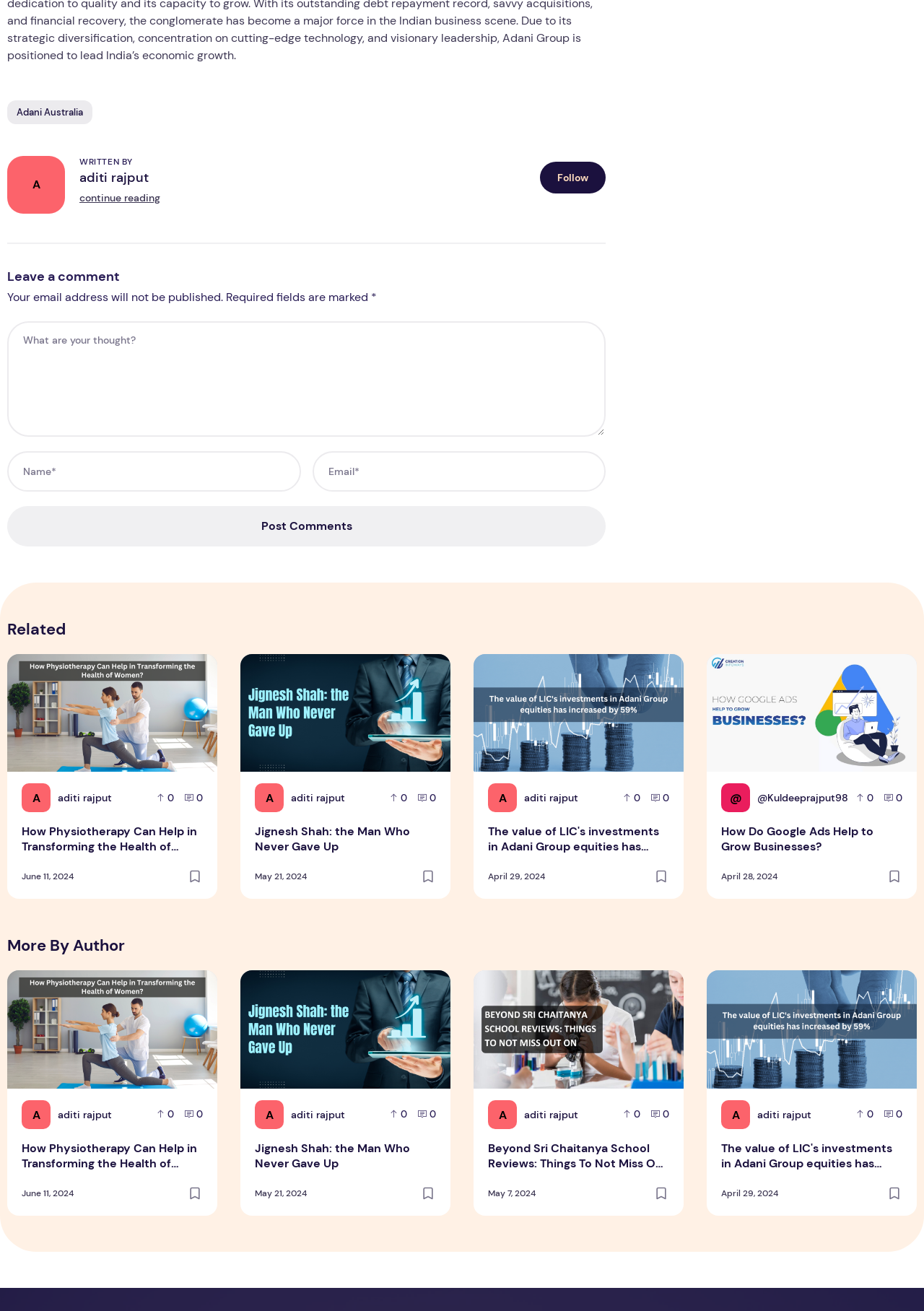How many comments does the second article have?
Give a detailed response to the question by analyzing the screenshot.

The second article has a link 'Jignesh Shah: the Man Who Never Gave Up' and below it, there are generic elements 'View' and 'Comment', but no specific comment count is mentioned.